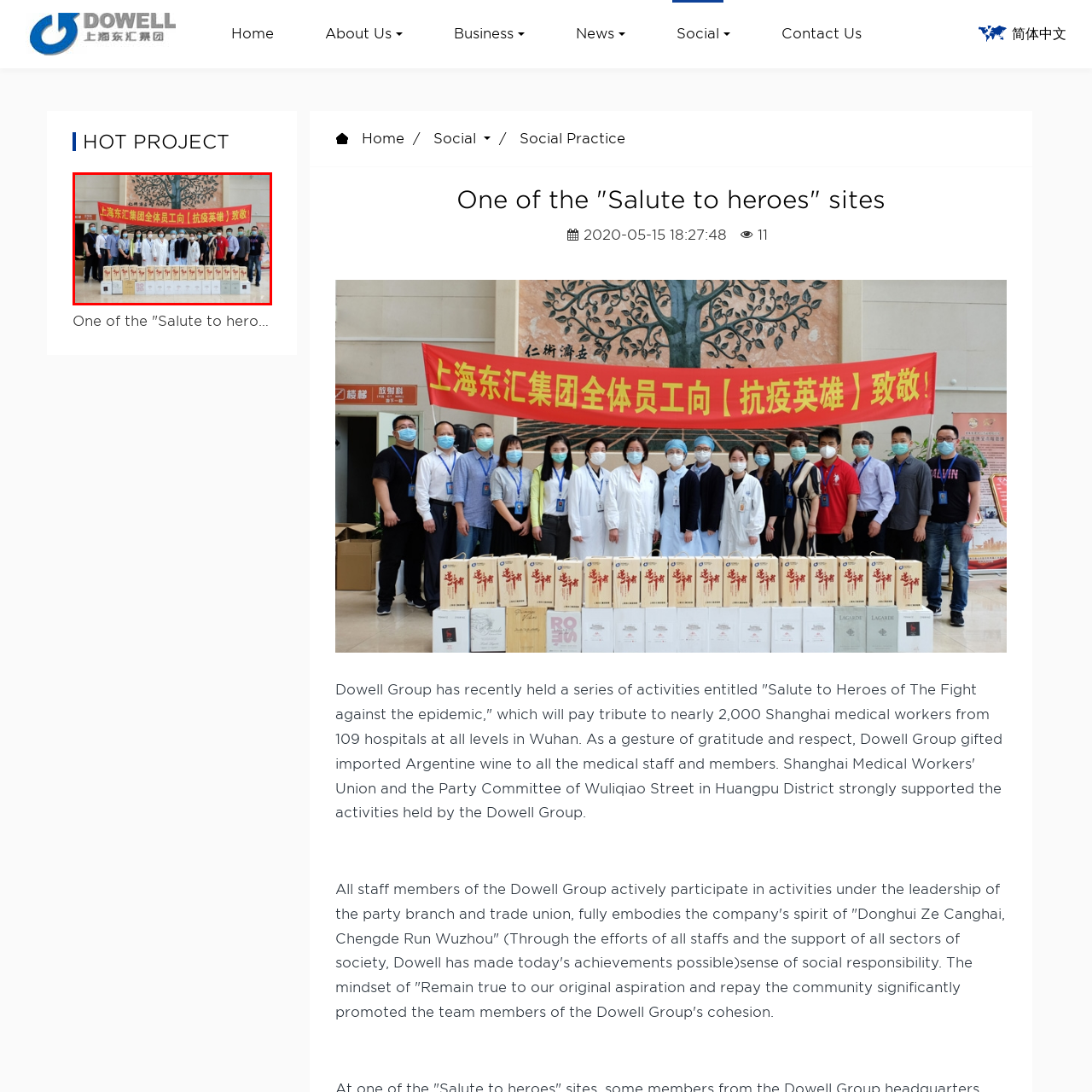Look closely at the zone within the orange frame and give a detailed answer to the following question, grounding your response on the visual details: 
What type of setting is the ceremony likely taking place in?

The background of the image features a decorative tree mural, which is often found in community centers or hospital lobbies, suggesting that the ceremony is likely taking place in one of these settings.